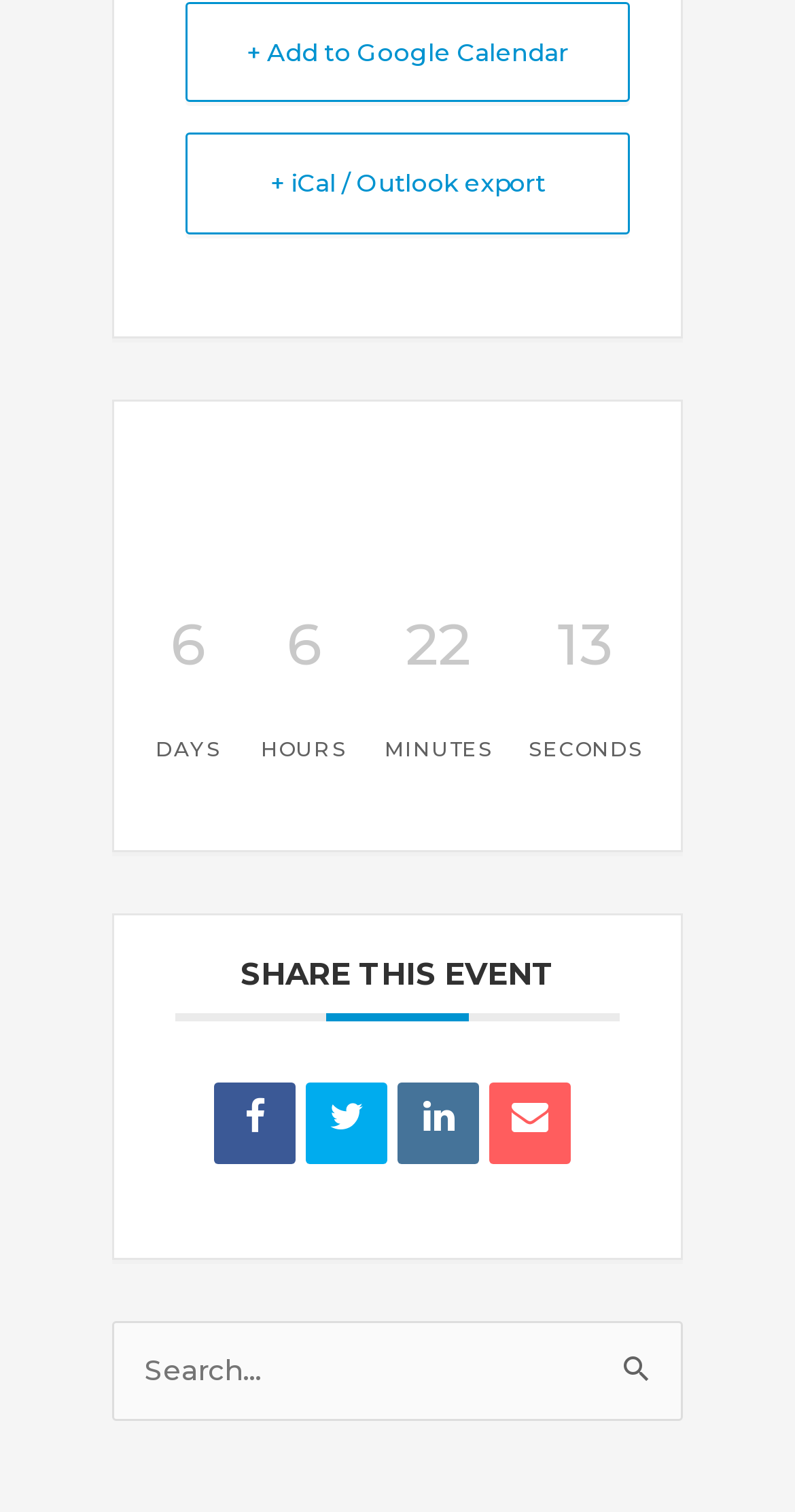Answer the question in one word or a short phrase:
What is the function of the search bar?

Search for events